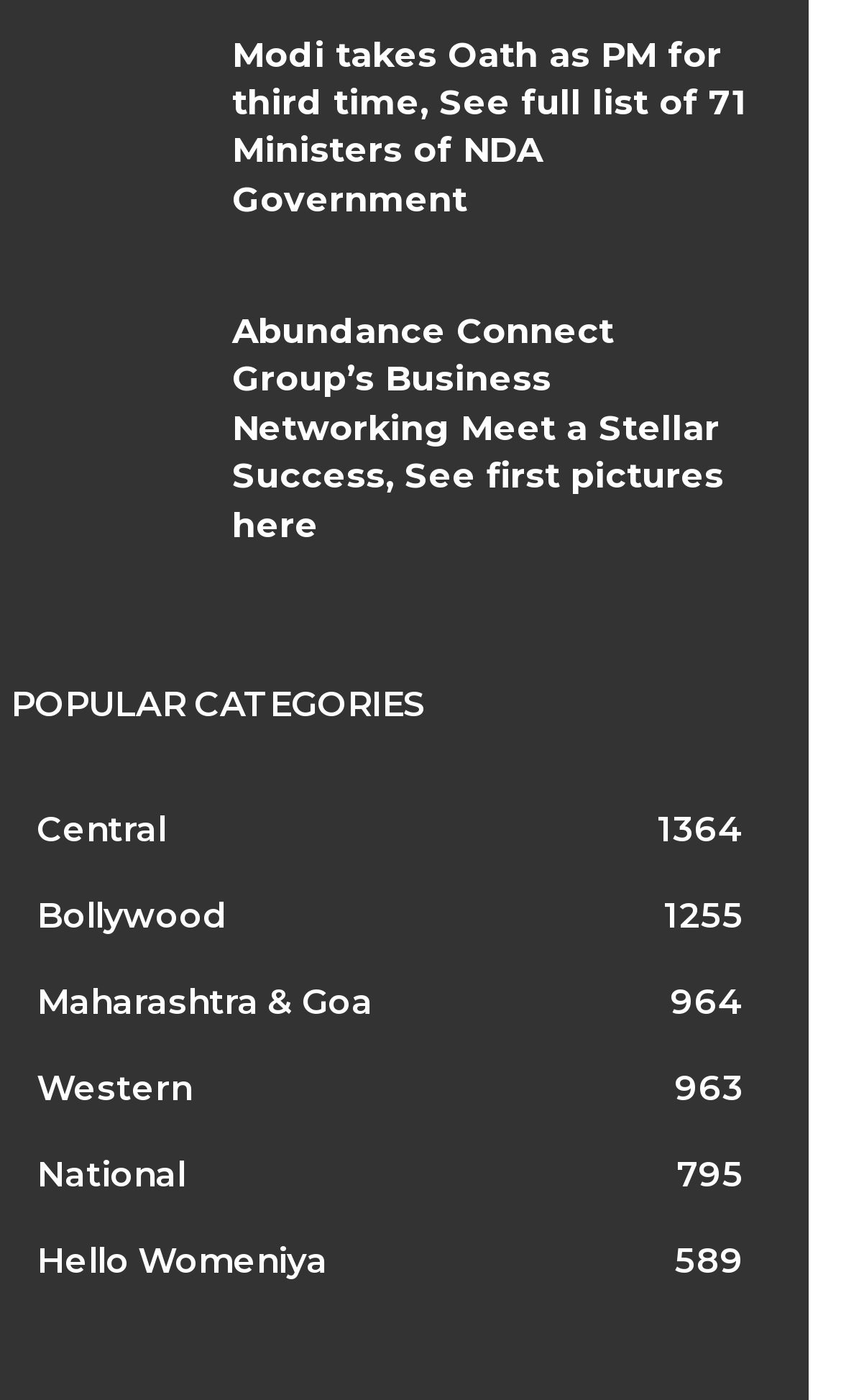What is the name of the business networking group mentioned in the second news article?
Please look at the screenshot and answer using one word or phrase.

Abundance Connect Group